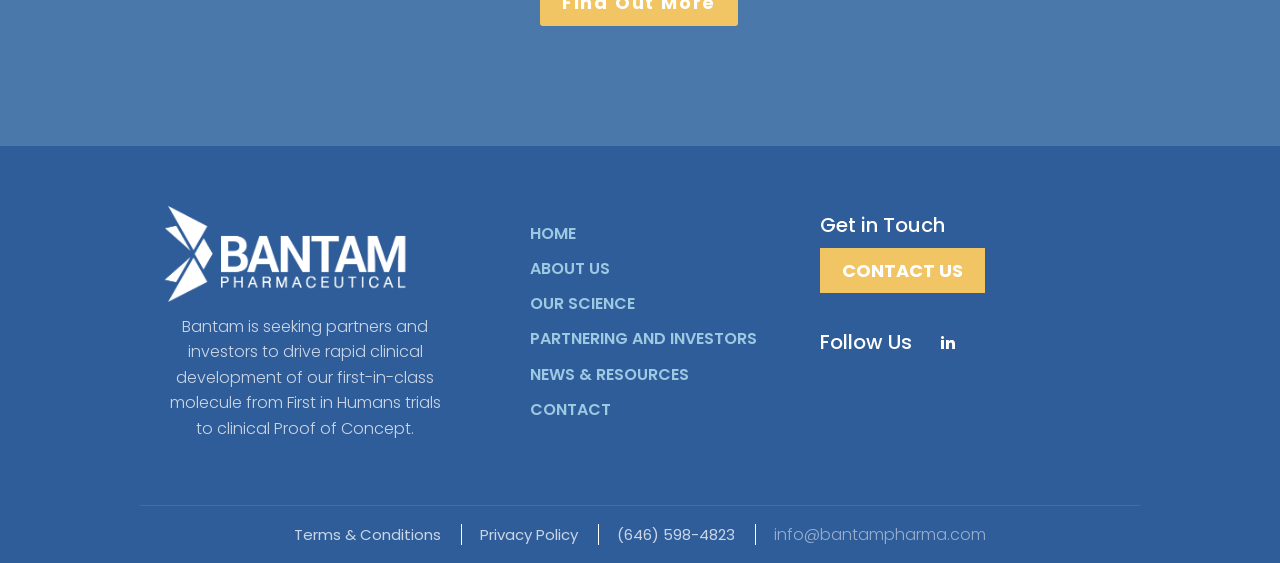How many navigation links are available?
Using the picture, provide a one-word or short phrase answer.

6